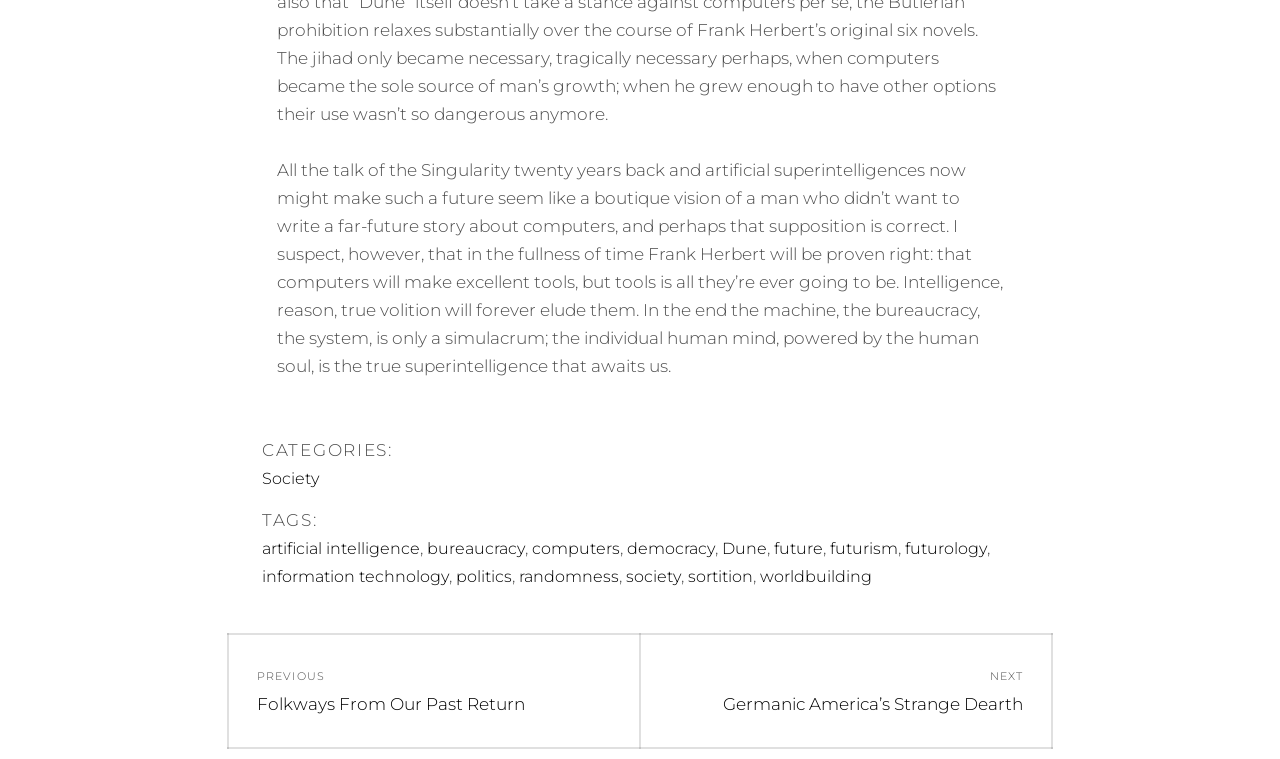What is the topic of the article?
Using the image, give a concise answer in the form of a single word or short phrase.

Artificial Intelligence